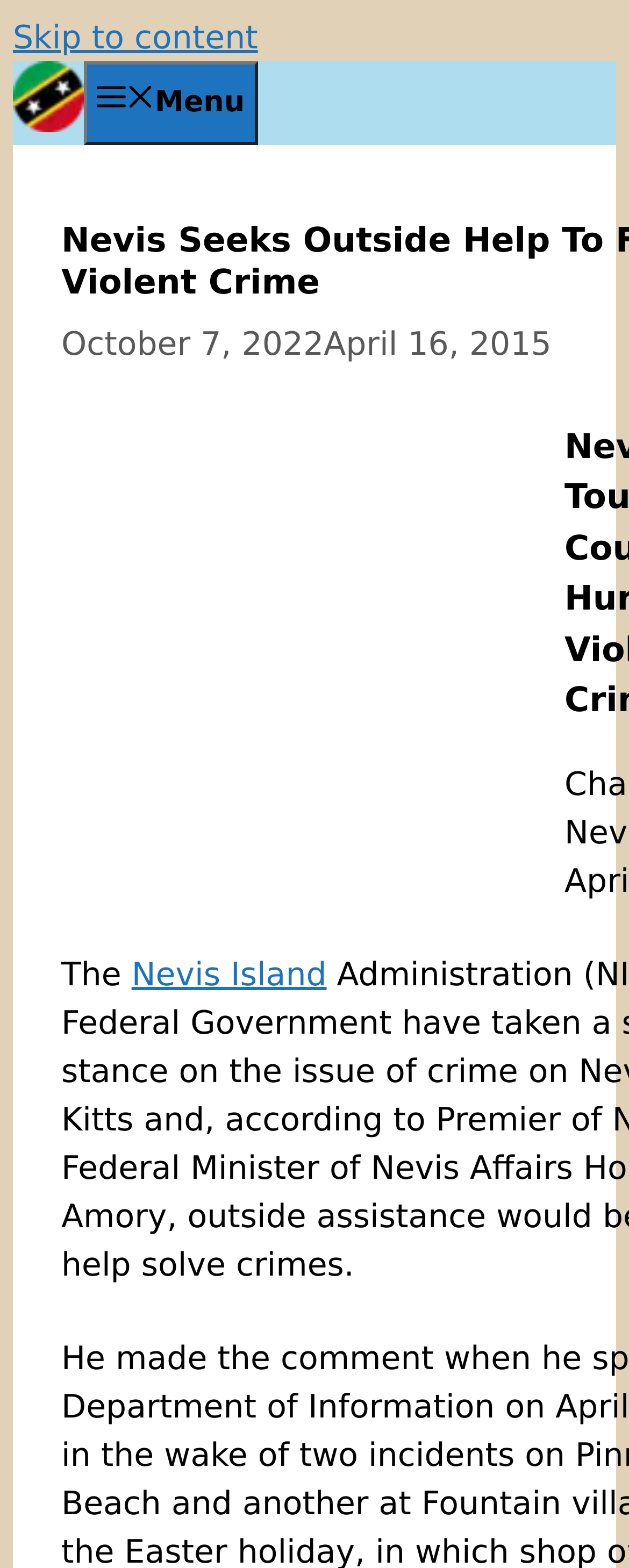Determine the main text heading of the webpage and provide its content.

Nevis Seeks Outside Help To Fight Violent Crime